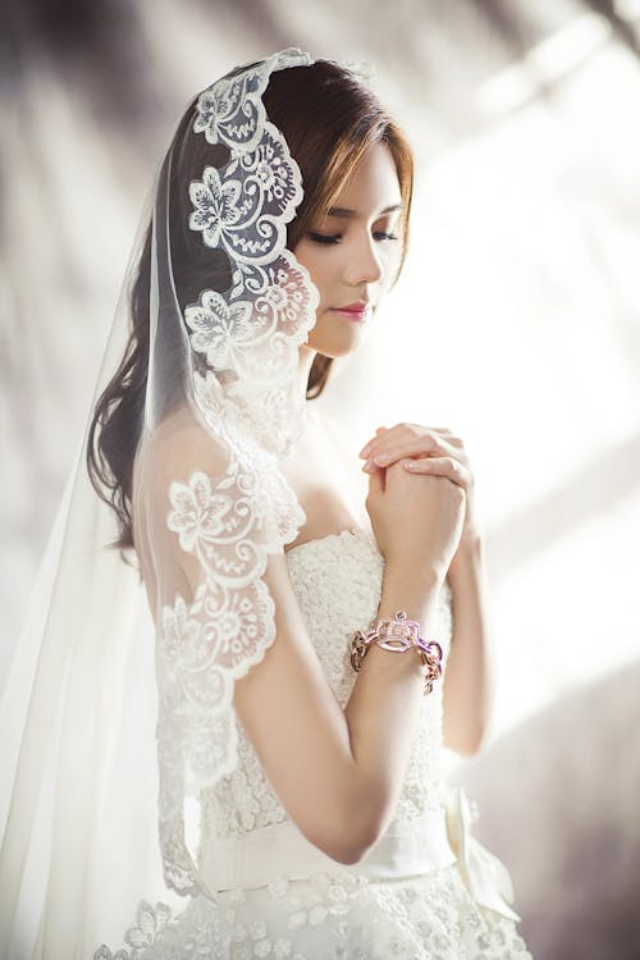What do the bride's clasped hands symbolize?
Refer to the screenshot and answer in one word or phrase.

Hope and anticipation